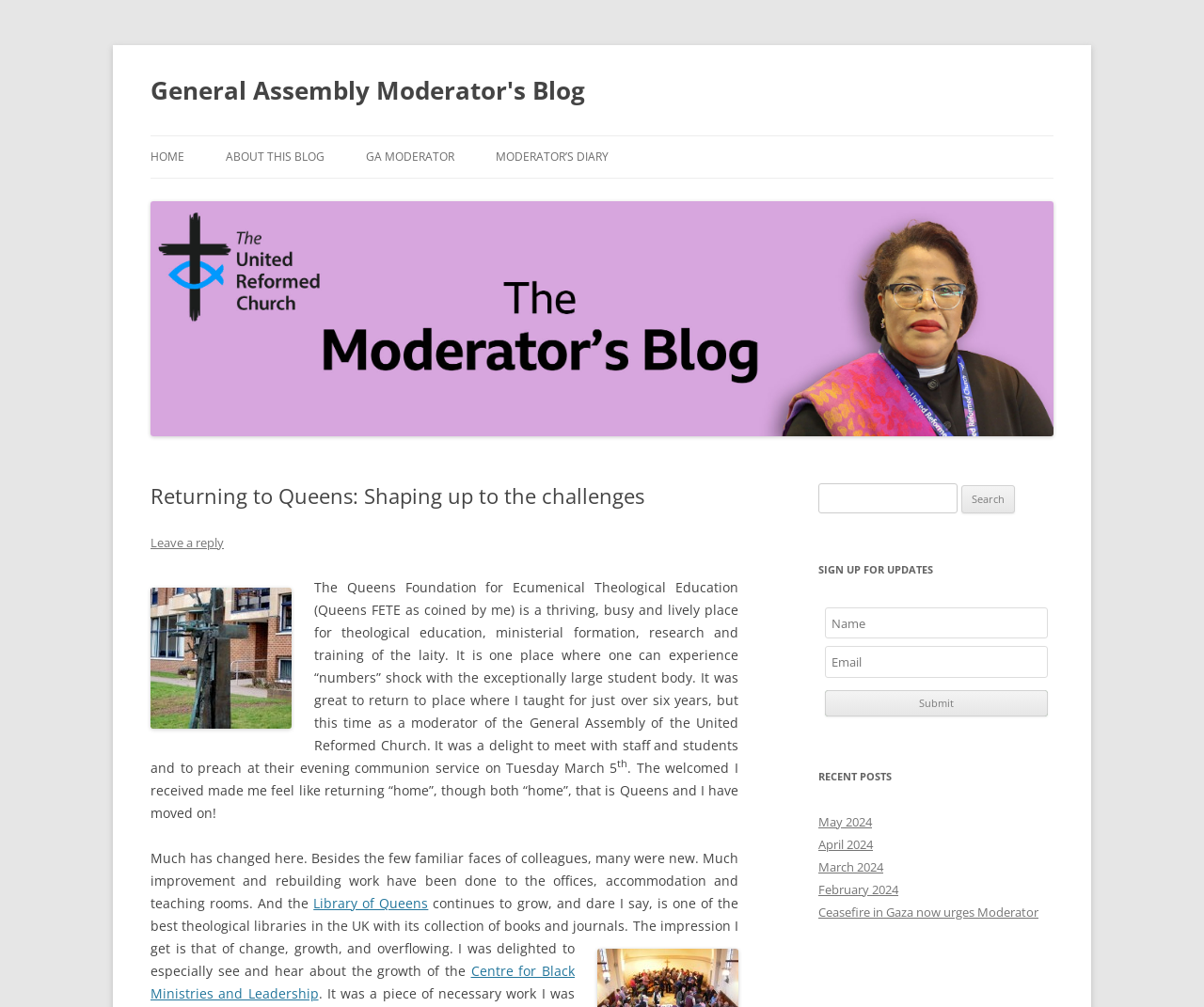Determine the bounding box coordinates of the element that should be clicked to execute the following command: "Submit your name and email for updates".

[0.685, 0.685, 0.87, 0.711]